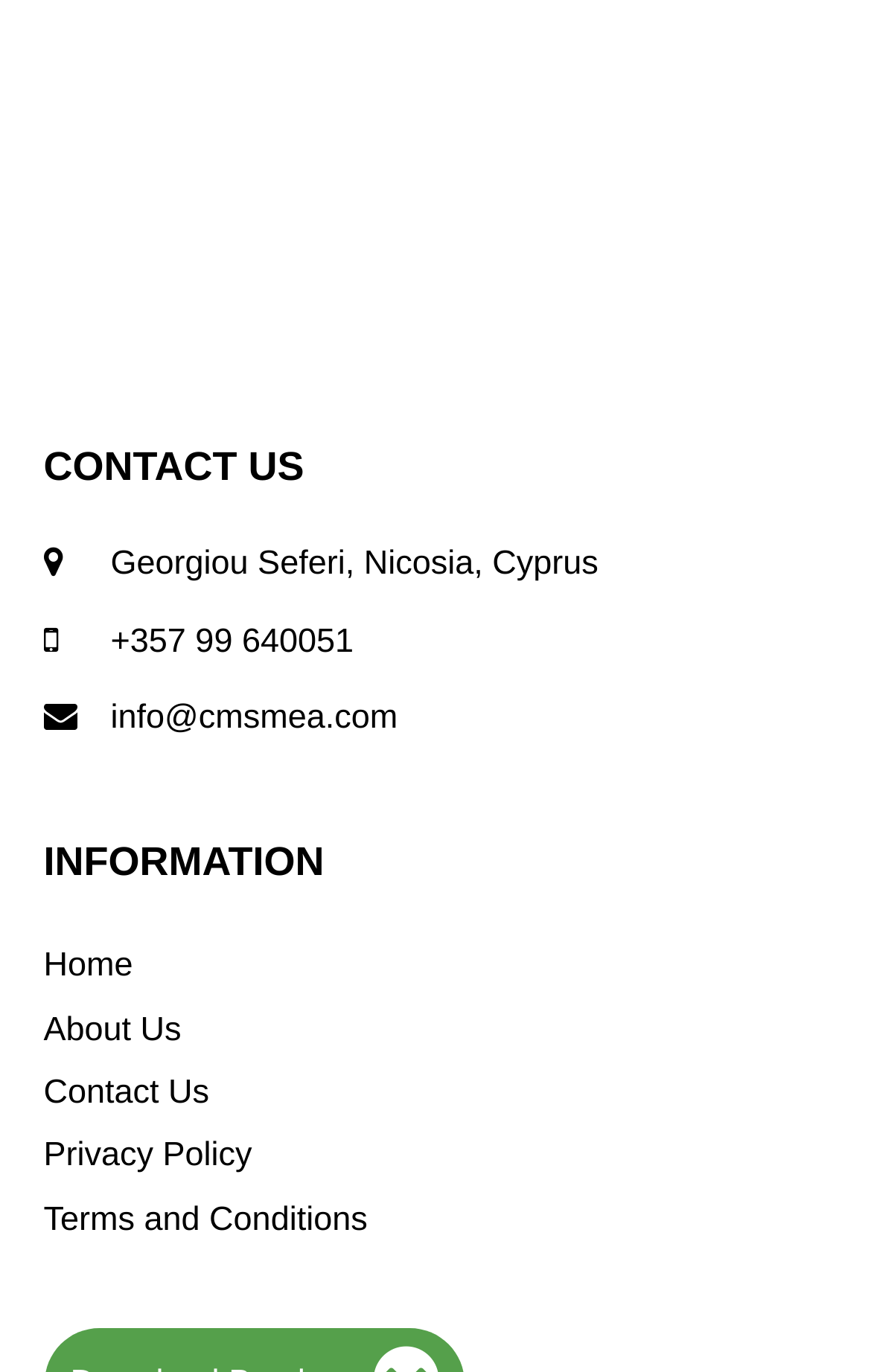Specify the bounding box coordinates of the element's region that should be clicked to achieve the following instruction: "Contact via Whatsapp". The bounding box coordinates consist of four float numbers between 0 and 1, in the format [left, top, right, bottom].

[0.304, 0.142, 0.376, 0.188]